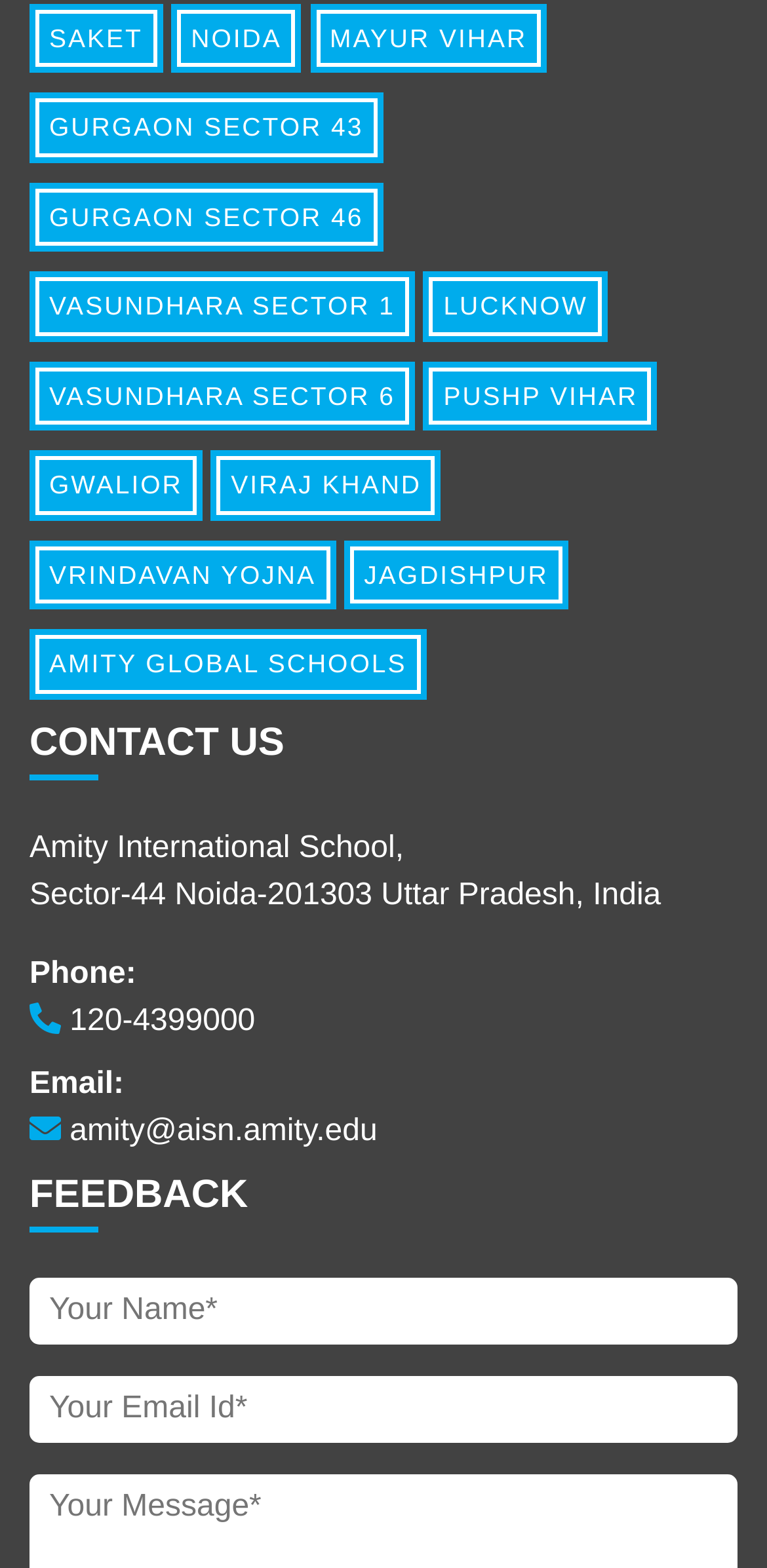What is the email address of the school?
Based on the visual content, answer with a single word or a brief phrase.

amity@aisn.amity.edu